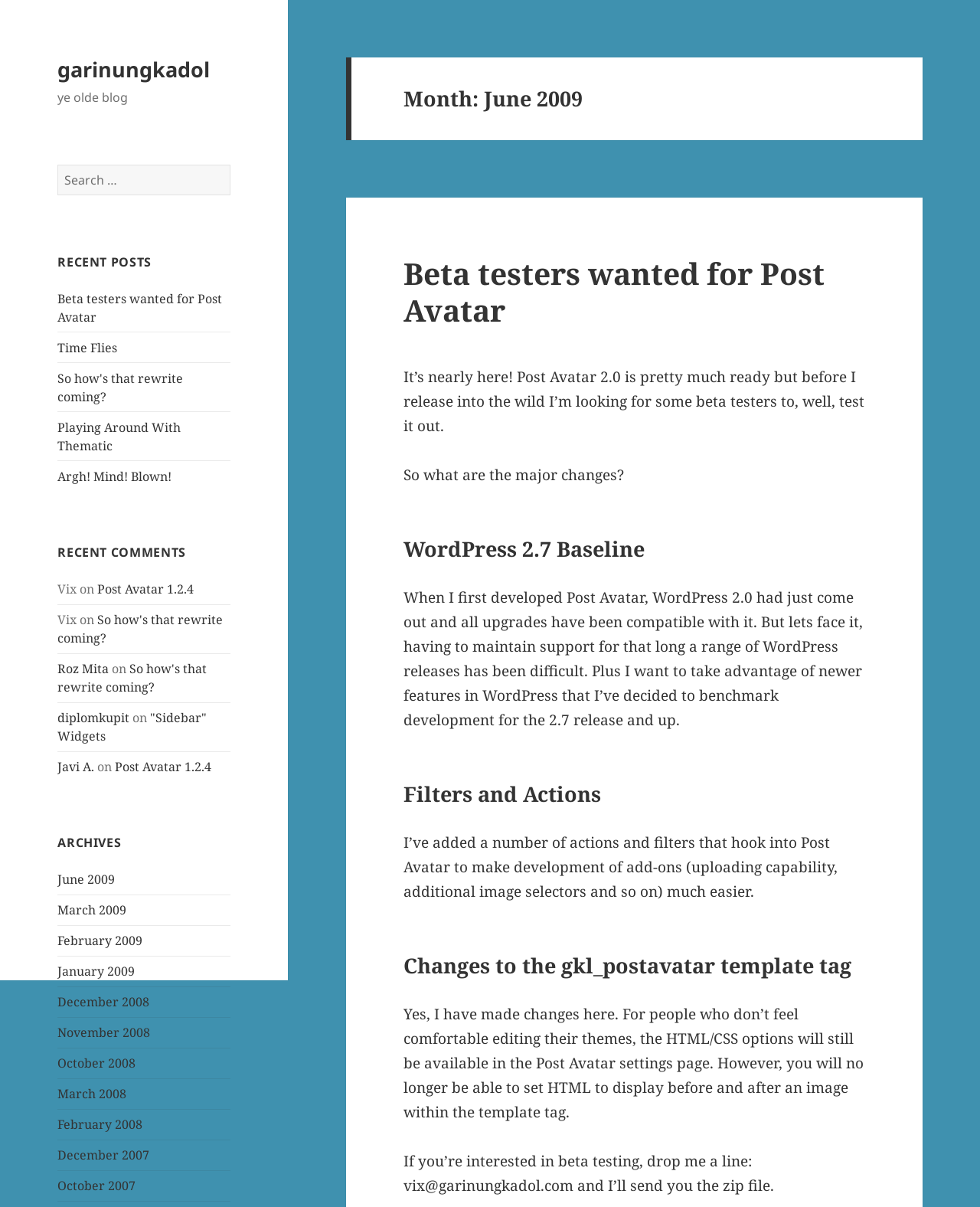Provide a comprehensive caption for the webpage.

This webpage appears to be a blog, specifically the June 2009 archive page of the "garinungkadol" blog. At the top, there is a header section with a link to the blog's main page, a search bar, and a "Search" button. Below the header, there are two main sections: "RECENT POSTS" and "RECENT COMMENTS".

In the "RECENT POSTS" section, there are five links to recent blog posts, including "Beta testers wanted for Post Avatar", "Time Flies", and "So how's that rewrite coming?". Each link is accompanied by a brief description of the post.

In the "RECENT COMMENTS" section, there are seven links to recent comments, each with the commenter's name and a brief snippet of their comment. The comments are from various users, including "Vix", "Roz Mita", and "Javi A.".

Below these sections, there is an "ARCHIVES" section, which lists links to previous months' archives, dating back to December 2007.

The main content of the page is a blog post titled "Beta testers wanted for Post Avatar". The post discusses the upcoming release of Post Avatar 2.0 and requests beta testers to test the new version. The post includes several headings, including "WordPress 2.7 Baseline", "Filters and Actions", and "Changes to the gkl_postavatar template tag", which describe the changes and improvements made to Post Avatar. The post also includes a call to action, asking interested readers to contact the author for the beta testing zip file.